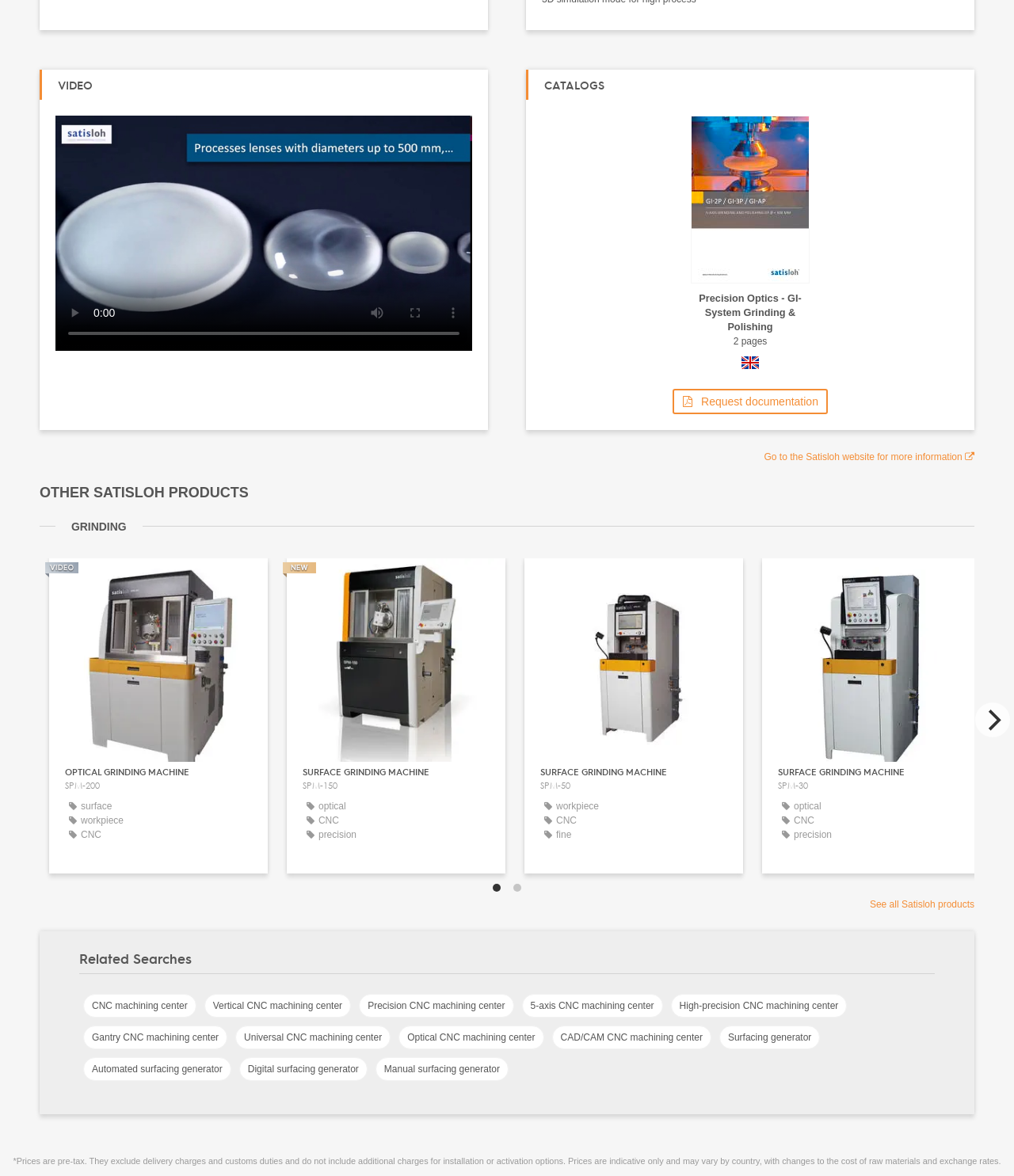Please identify the bounding box coordinates of the clickable area that will fulfill the following instruction: "see all Satisloh products". The coordinates should be in the format of four float numbers between 0 and 1, i.e., [left, top, right, bottom].

[0.858, 0.765, 0.961, 0.774]